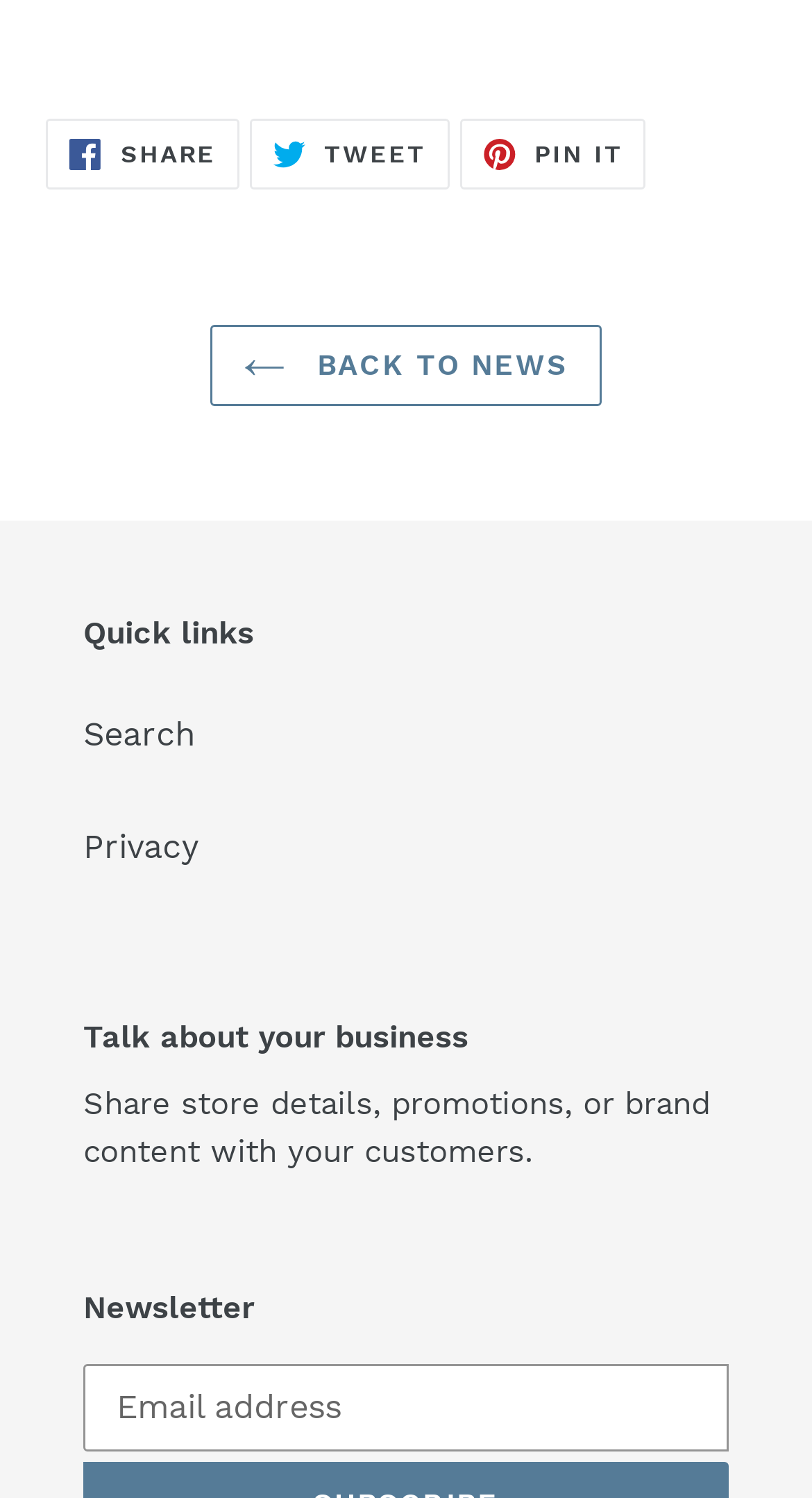What is the label of the second static text?
Kindly offer a comprehensive and detailed response to the question.

I examined the static text elements on the webpage and found that the second one is labeled 'Talk about your business'.